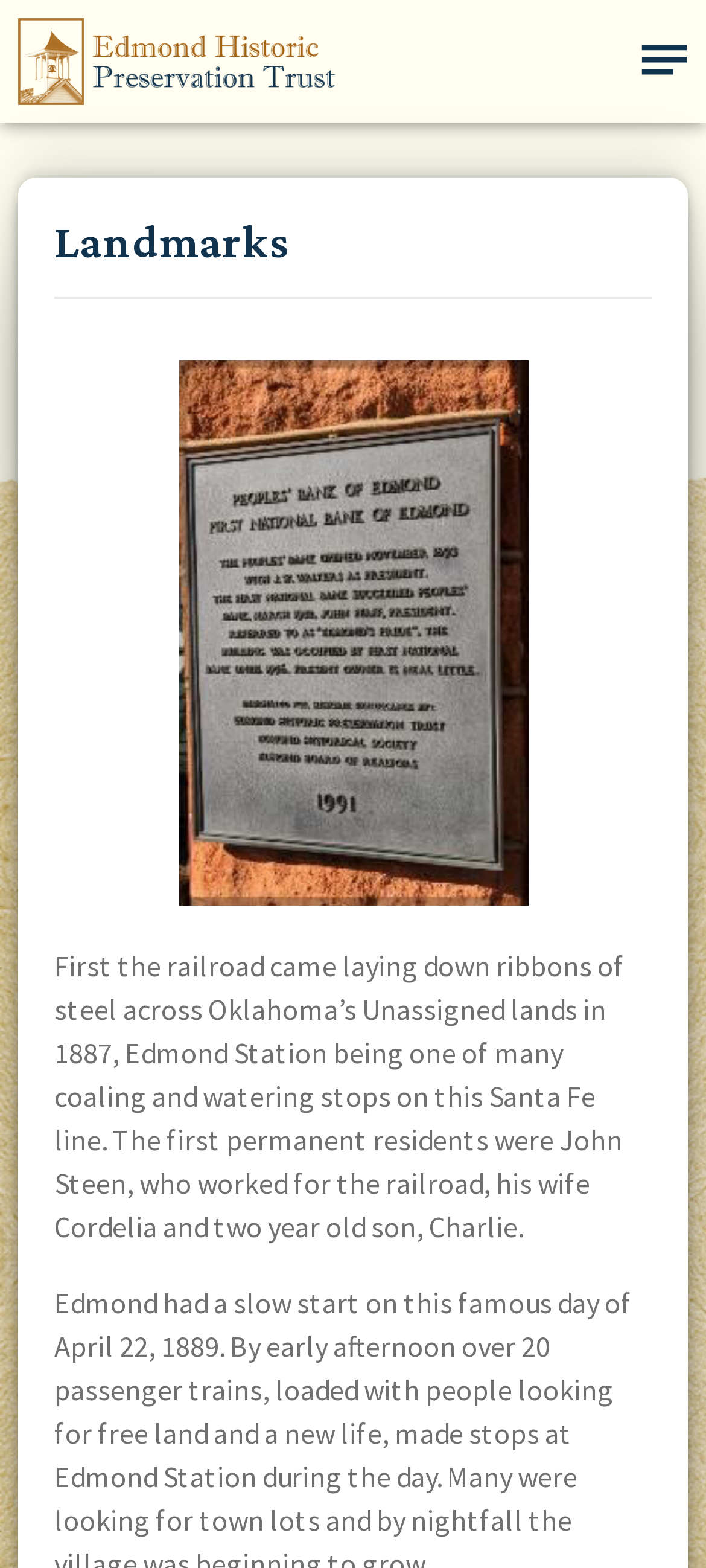How old was Charlie, the son of John Steen, when he arrived at Edmond Station?
Could you please answer the question thoroughly and with as much detail as possible?

The answer can be found in the StaticText element which describes the history of Edmond Station. The text mentions 'The first permanent residents were John Steen, who worked for the railroad, his wife Cordelia and two year old son, Charlie.'